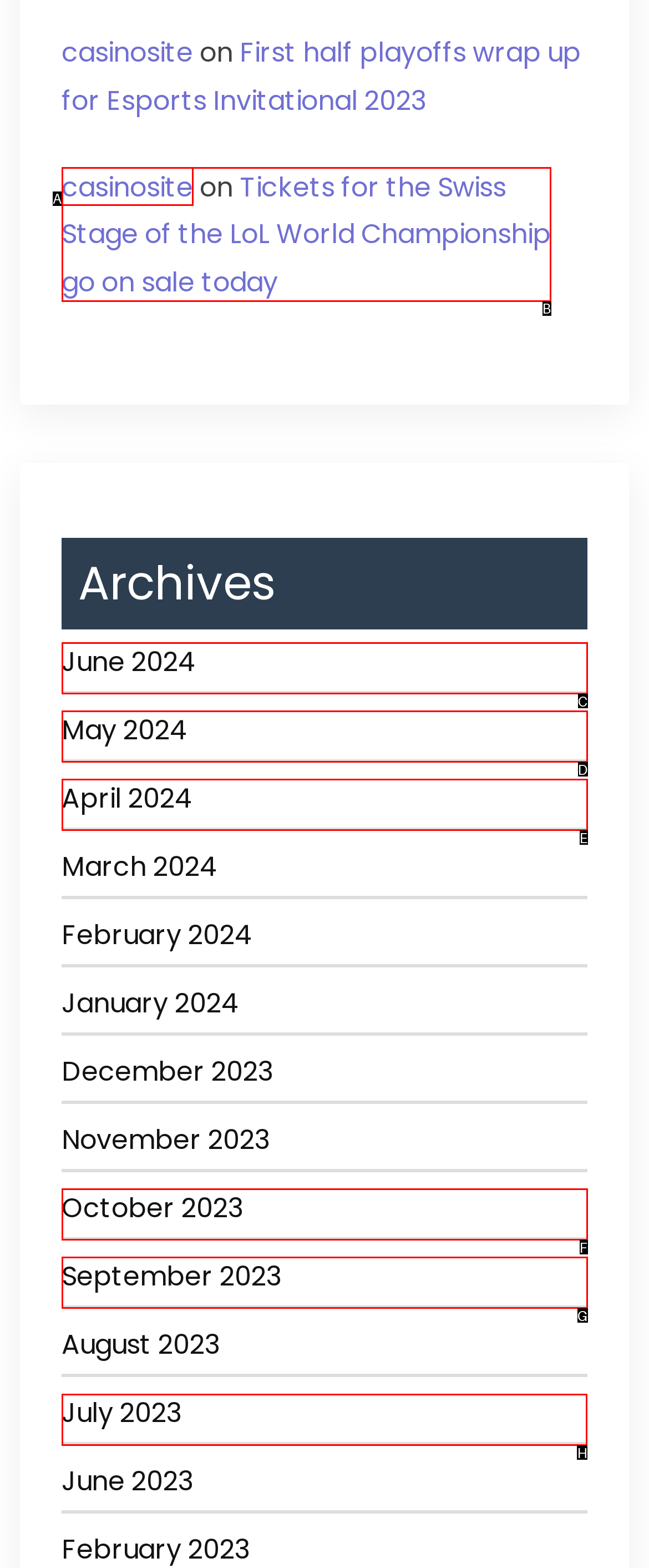Point out the UI element to be clicked for this instruction: browse archives for July 2023. Provide the answer as the letter of the chosen element.

H